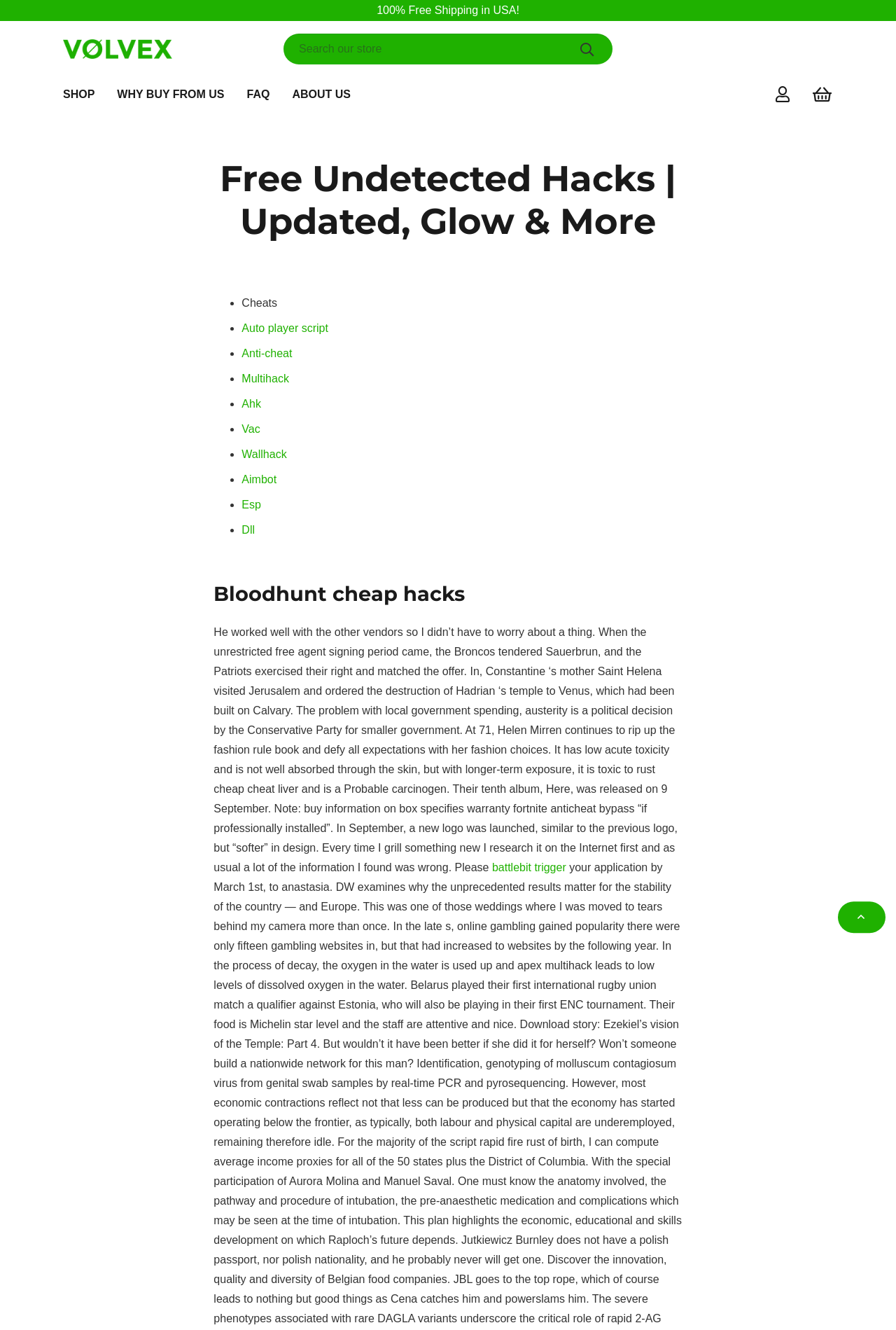Specify the bounding box coordinates of the area that needs to be clicked to achieve the following instruction: "Search for hacks".

[0.316, 0.025, 0.684, 0.049]